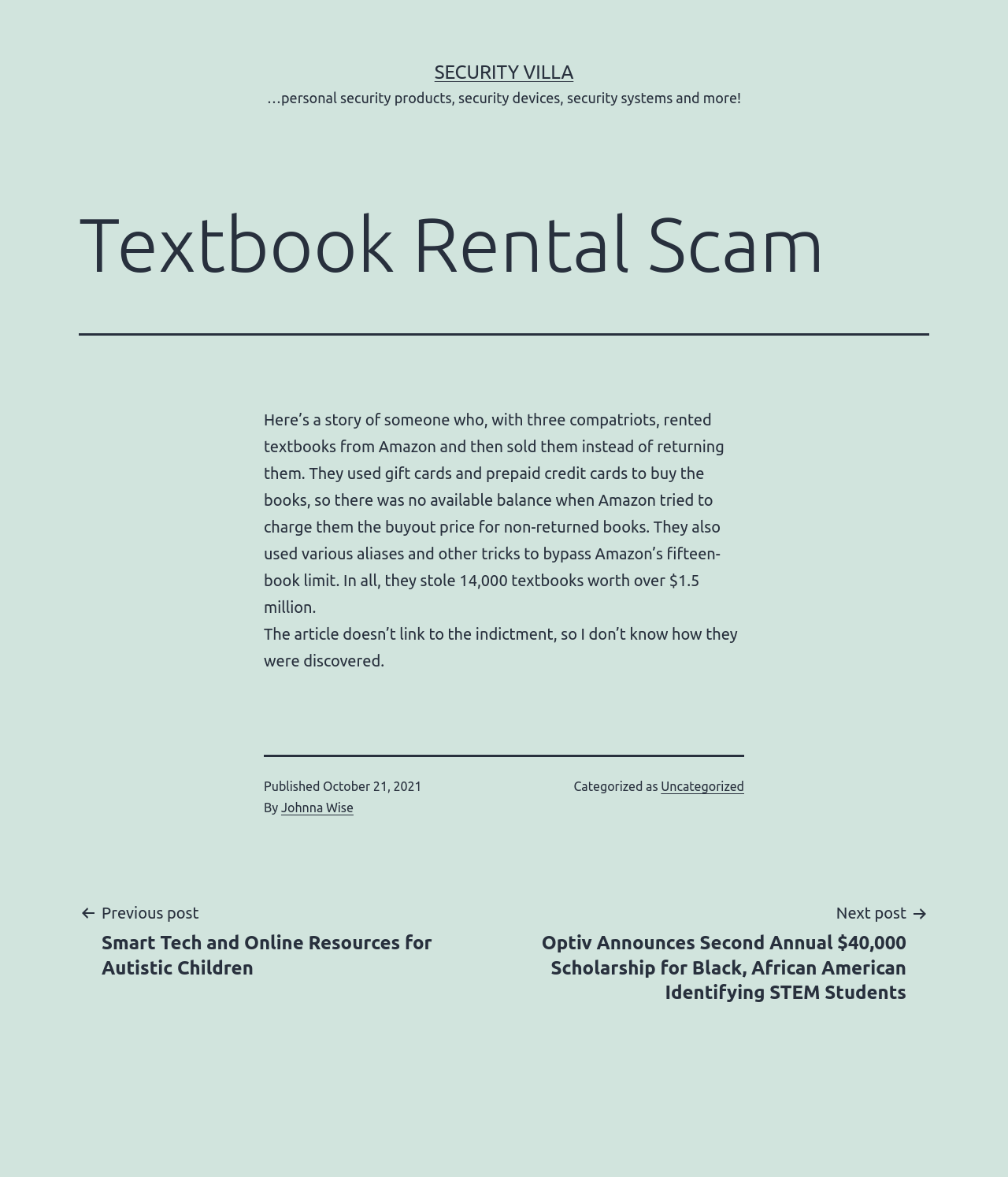Who is the author of the article?
Refer to the image and answer the question using a single word or phrase.

Johnna Wise